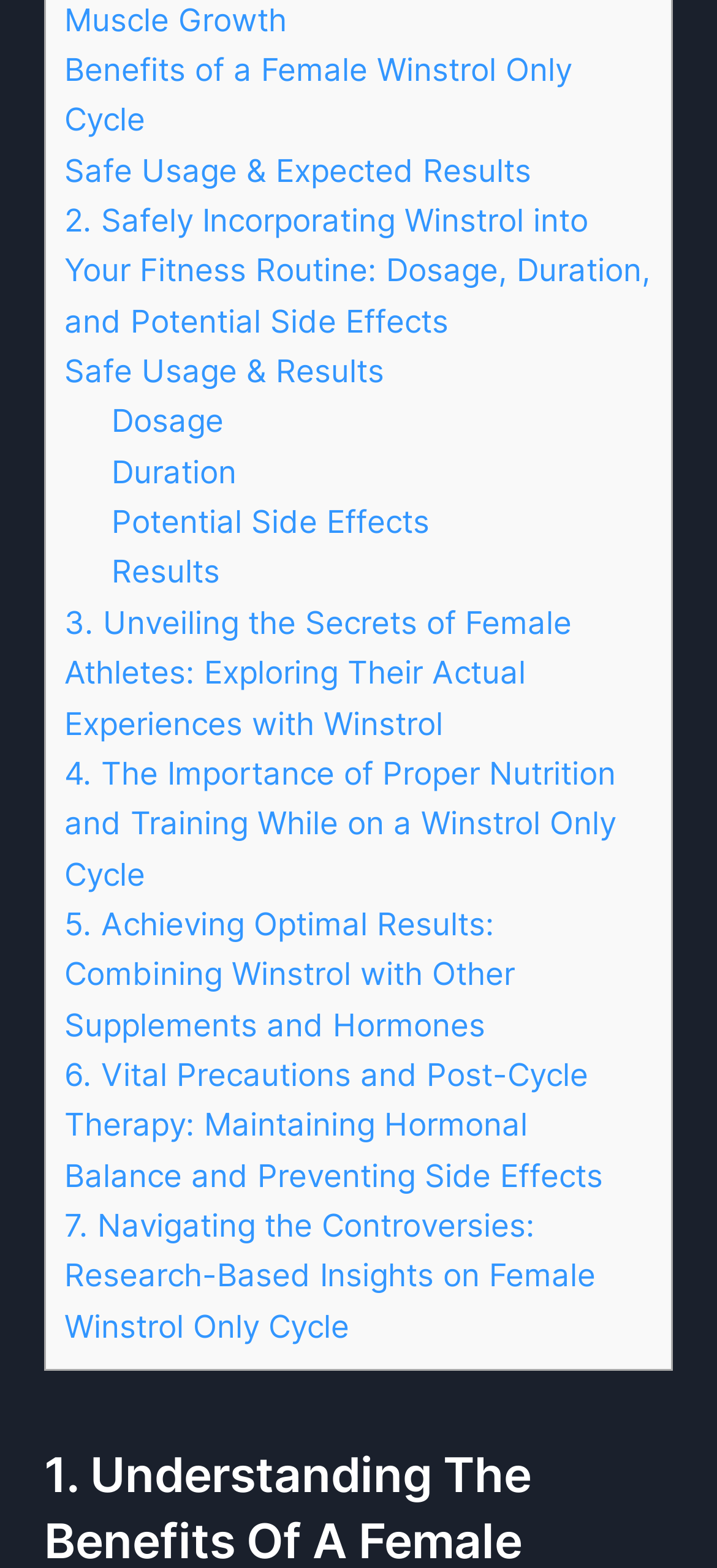How many sections are there in the webpage?
Please answer the question with as much detail and depth as you can.

There are 7 main sections in the webpage, each represented by a link with a number in the title, ranging from '1. Safely Incorporating Winstrol into Your Fitness Routine' to '7. Navigating the Controversies: Research-Based Insights on Female Winstrol Only Cycle'.